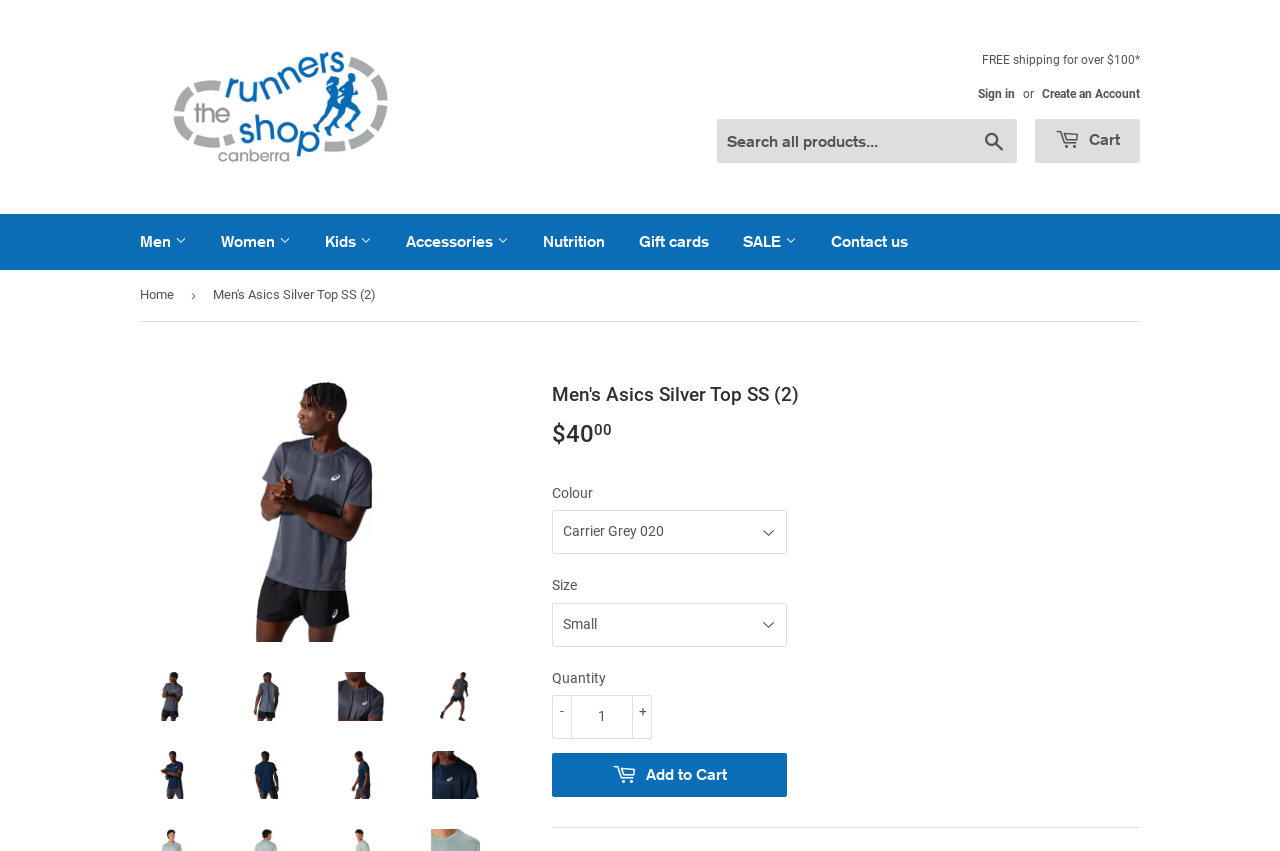Determine the bounding box coordinates for the clickable element required to fulfill the instruction: "Sign in". Provide the coordinates as four float numbers between 0 and 1, i.e., [left, top, right, bottom].

[0.764, 0.102, 0.793, 0.119]